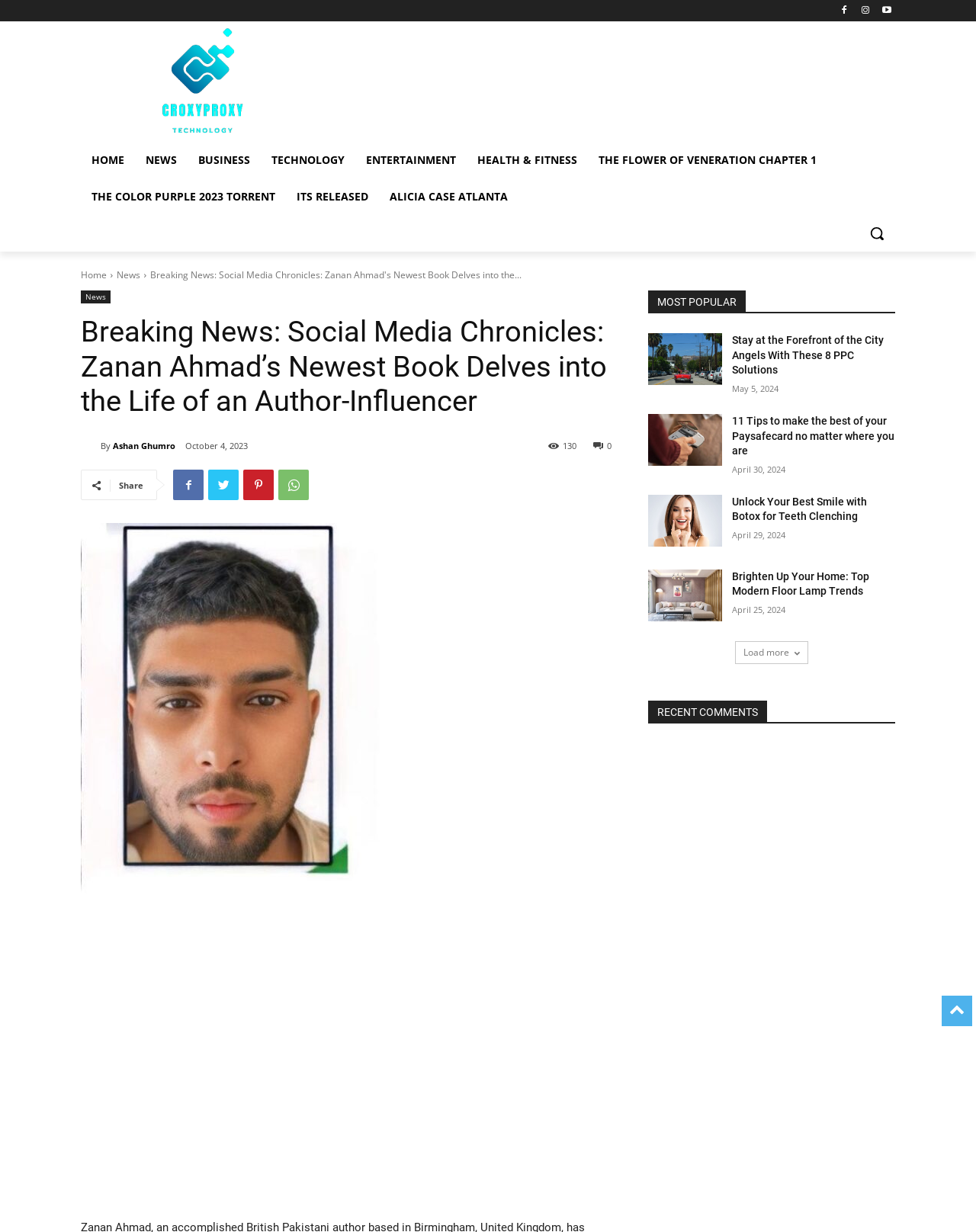Please identify the bounding box coordinates of the element's region that I should click in order to complete the following instruction: "Search for something". The bounding box coordinates consist of four float numbers between 0 and 1, i.e., [left, top, right, bottom].

[0.88, 0.175, 0.917, 0.204]